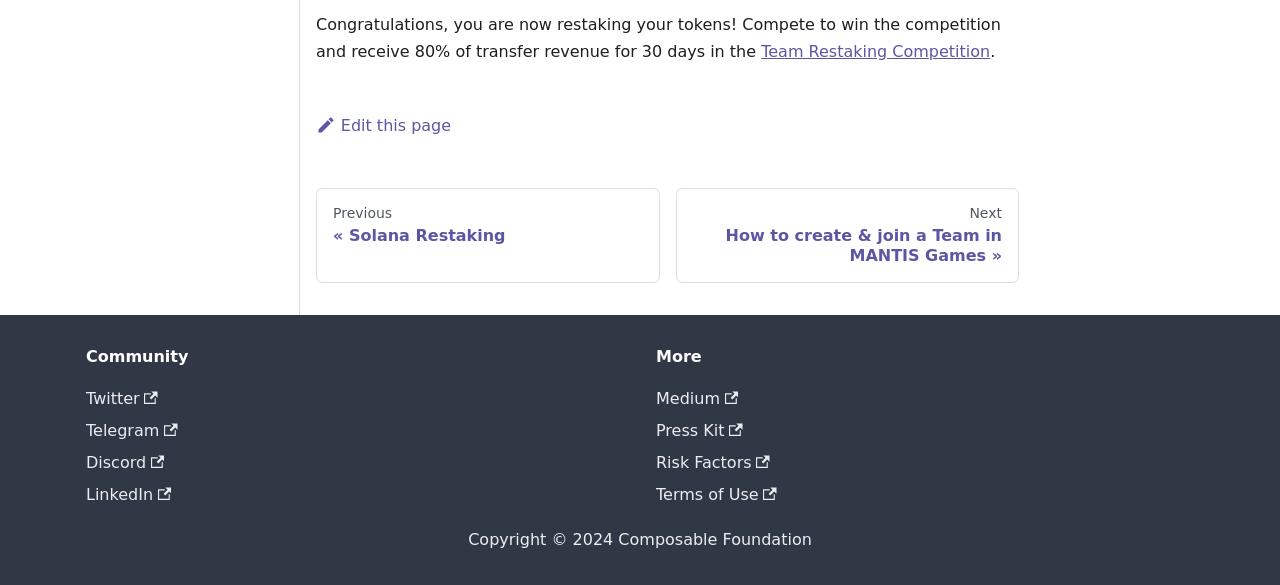Pinpoint the bounding box coordinates of the element that must be clicked to accomplish the following instruction: "Read Terms of Use". The coordinates should be in the format of four float numbers between 0 and 1, i.e., [left, top, right, bottom].

[0.512, 0.829, 0.607, 0.862]